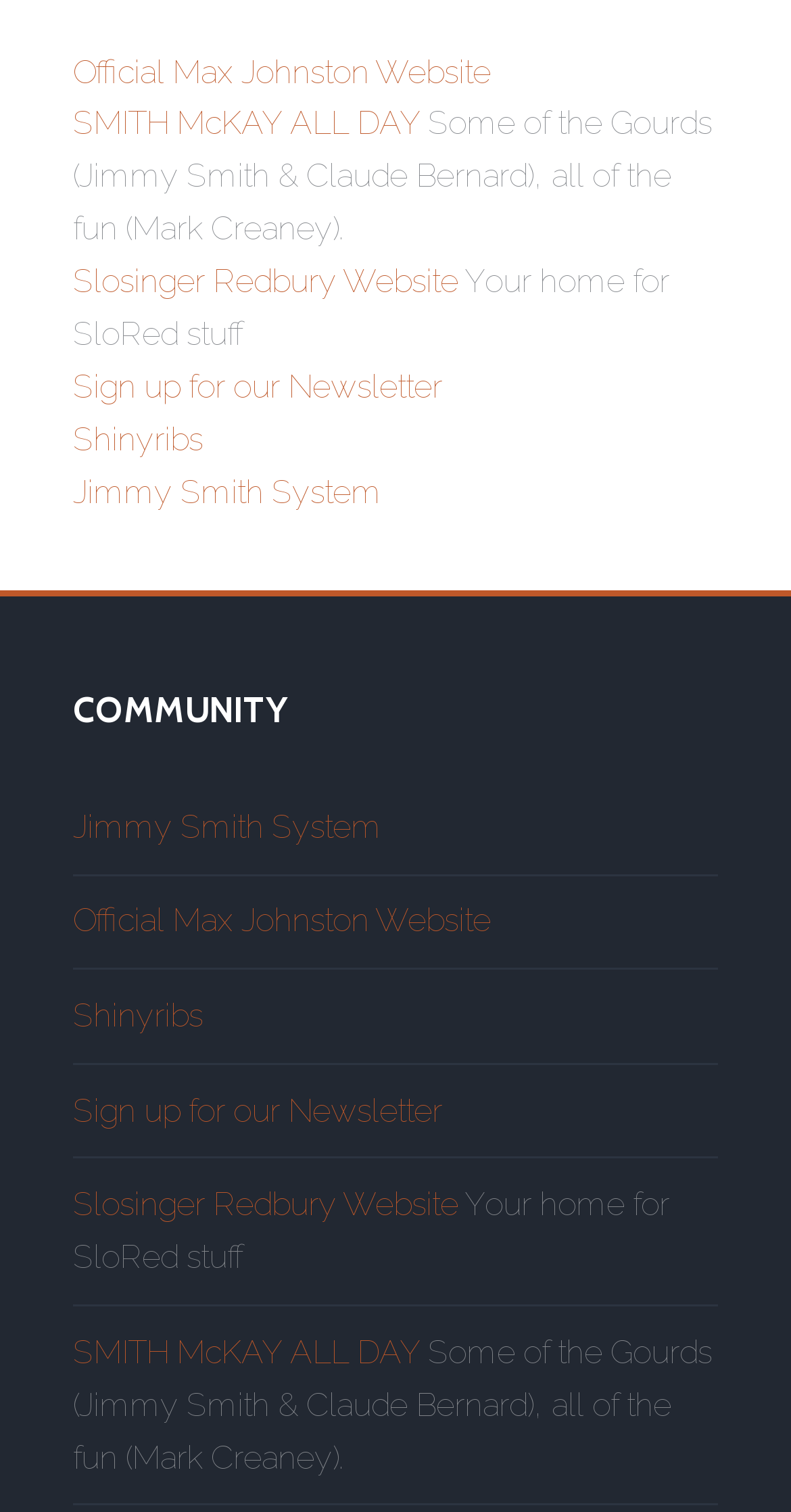What is the last link on this webpage?
Answer with a single word or phrase by referring to the visual content.

SMITH McKAY ALL DAY